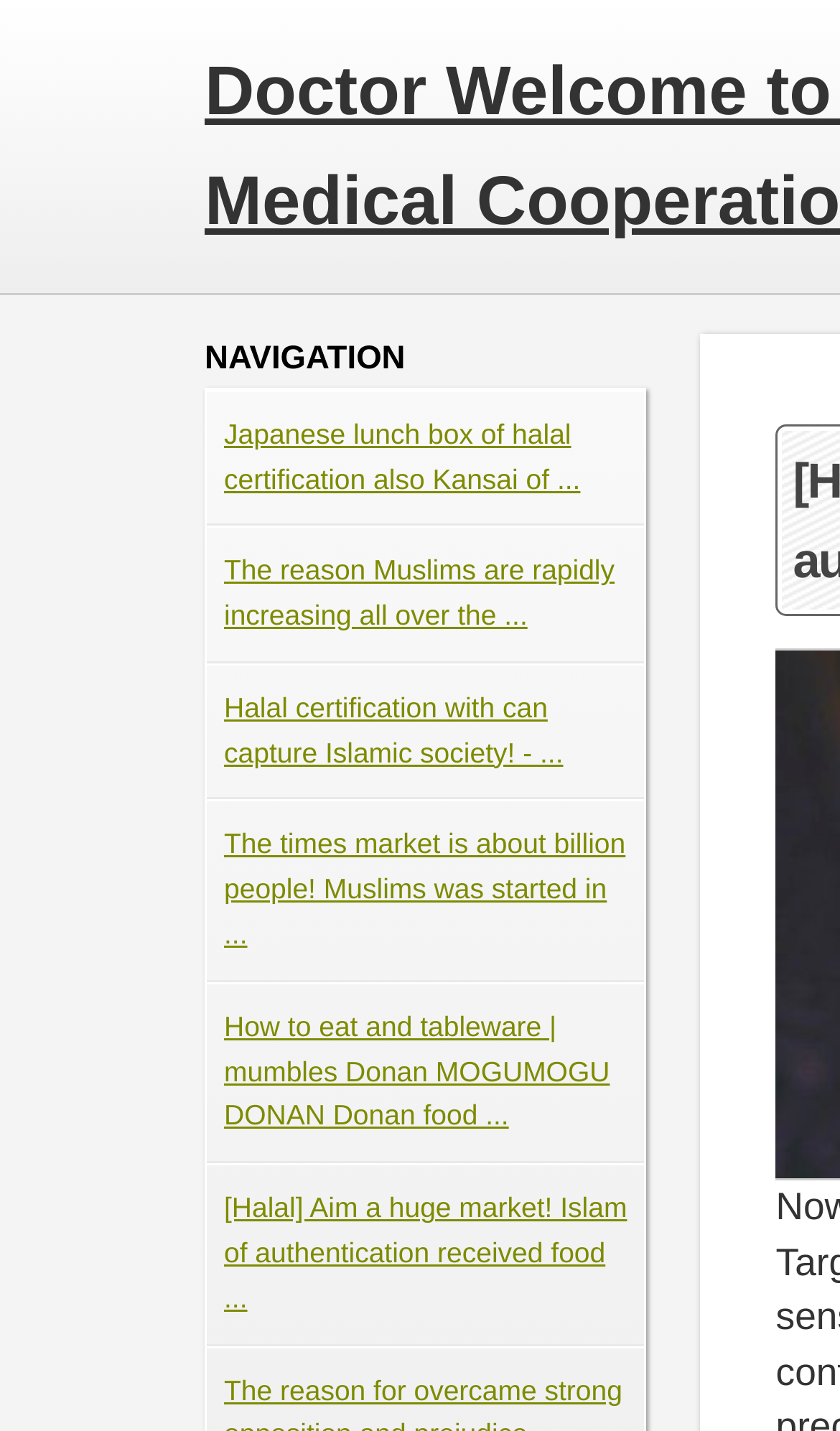What is the main topic of the webpage?
Could you answer the question in a detailed manner, providing as much information as possible?

Based on the links provided on the webpage, it appears that the main topic is related to halal certification, which is a process of ensuring that food products meet Islamic standards. The links mention topics such as capturing Islamic society, Muslim markets, and halal certification for food products.